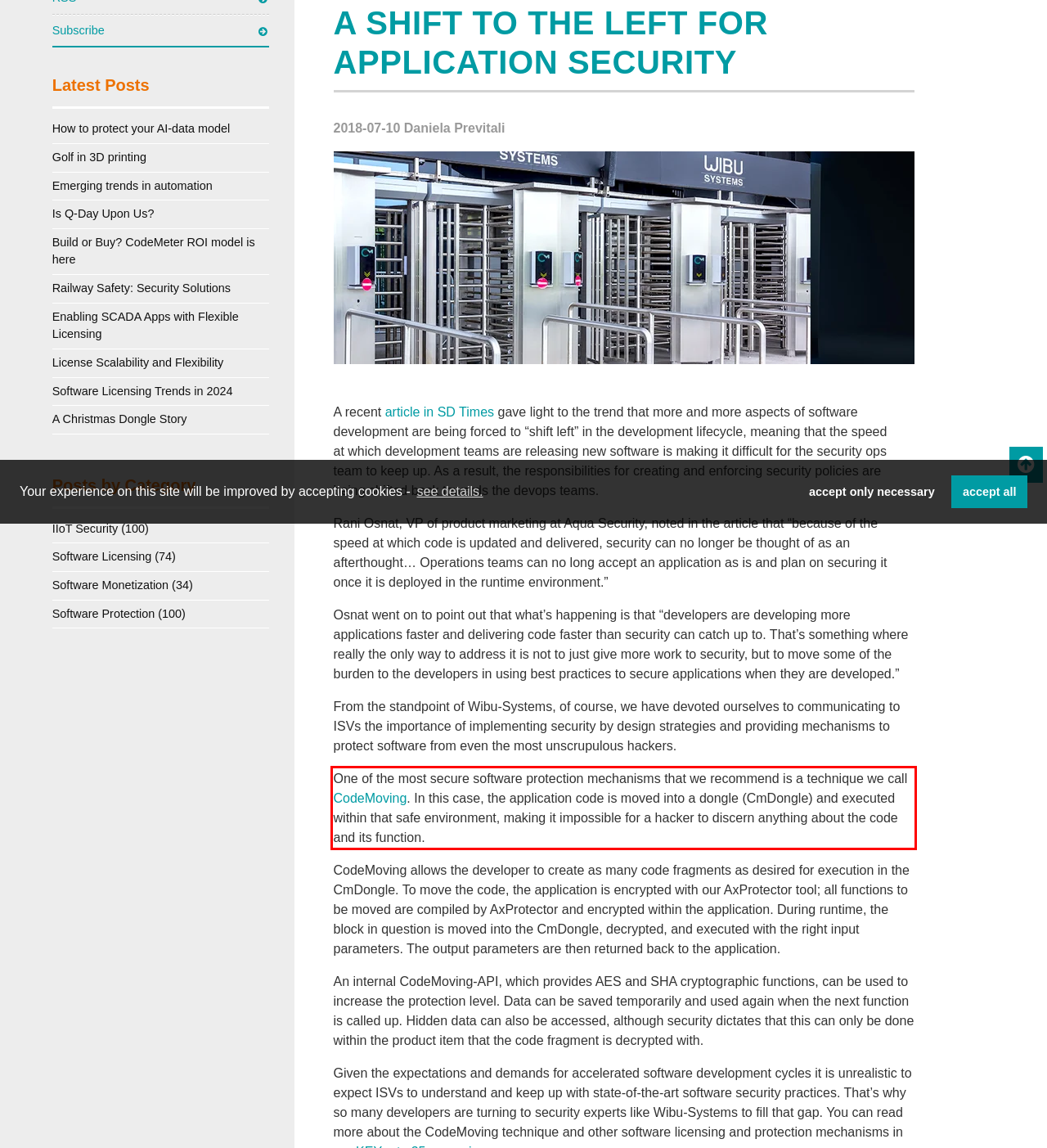You have a webpage screenshot with a red rectangle surrounding a UI element. Extract the text content from within this red bounding box.

One of the most secure software protection mechanisms that we recommend is a technique we call CodeMoving. In this case, the application code is moved into a dongle (CmDongle) and executed within that safe environment, making it impossible for a hacker to discern anything about the code and its function.